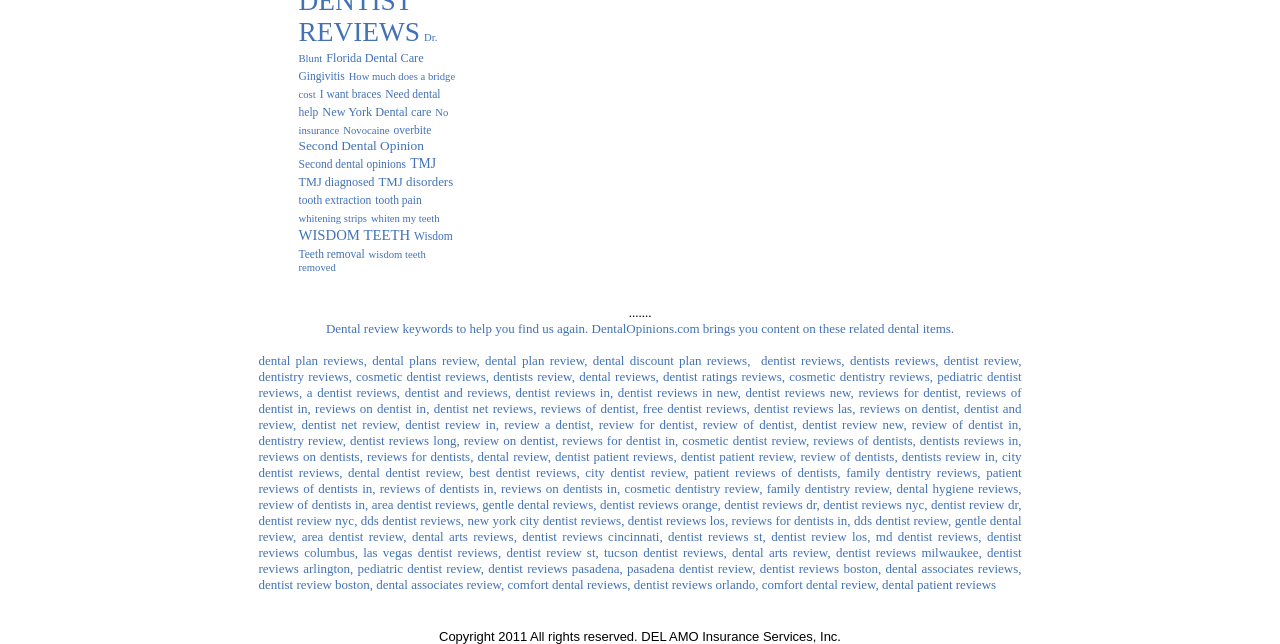What is the purpose of the webpage?
Examine the image and provide an in-depth answer to the question.

The webpage contains various links and text related to dental care, suggesting that its purpose is to provide information and resources to users about dental care.